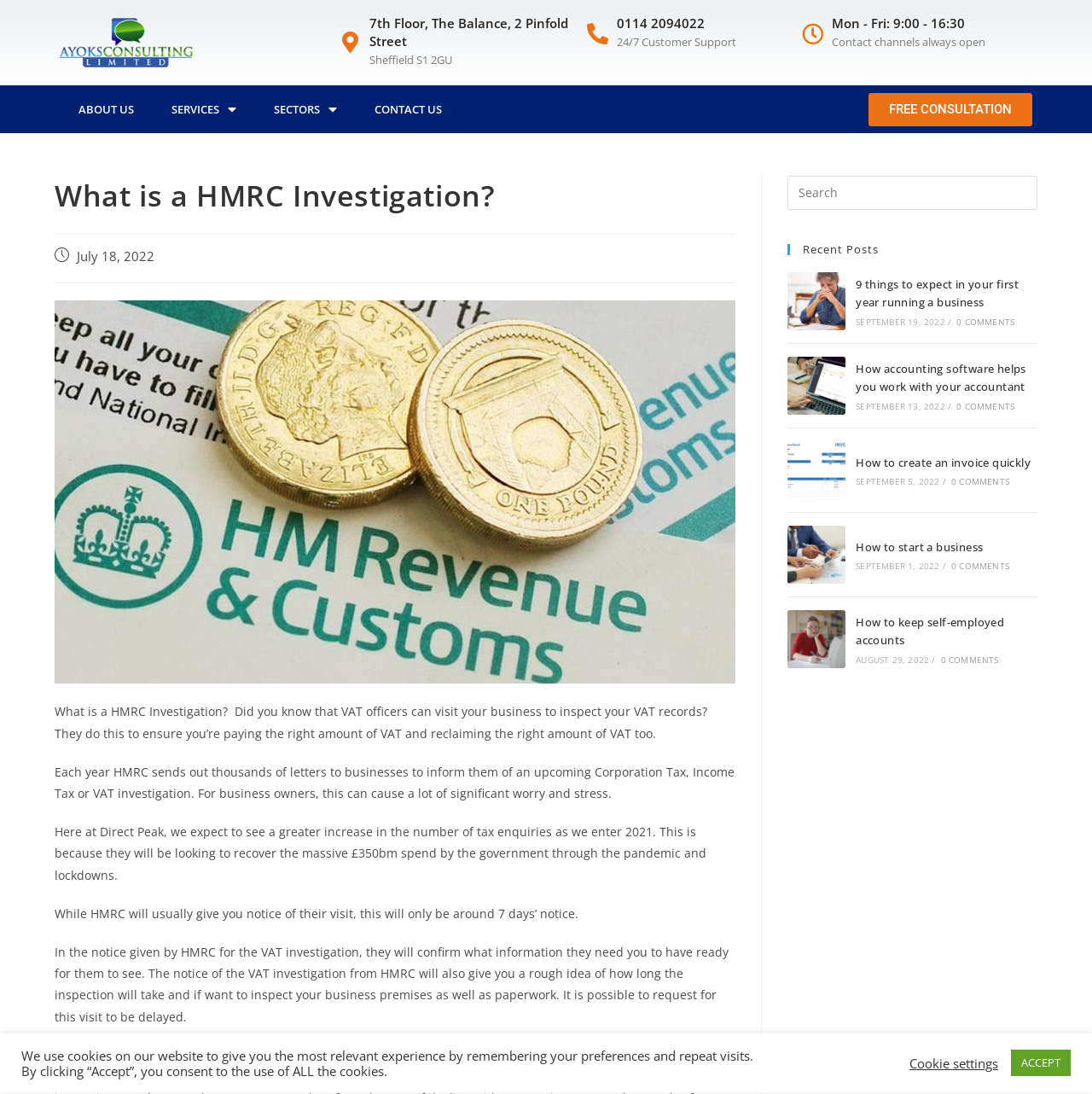Find the bounding box coordinates for the area that should be clicked to accomplish the instruction: "Search this website".

[0.721, 0.161, 0.95, 0.192]